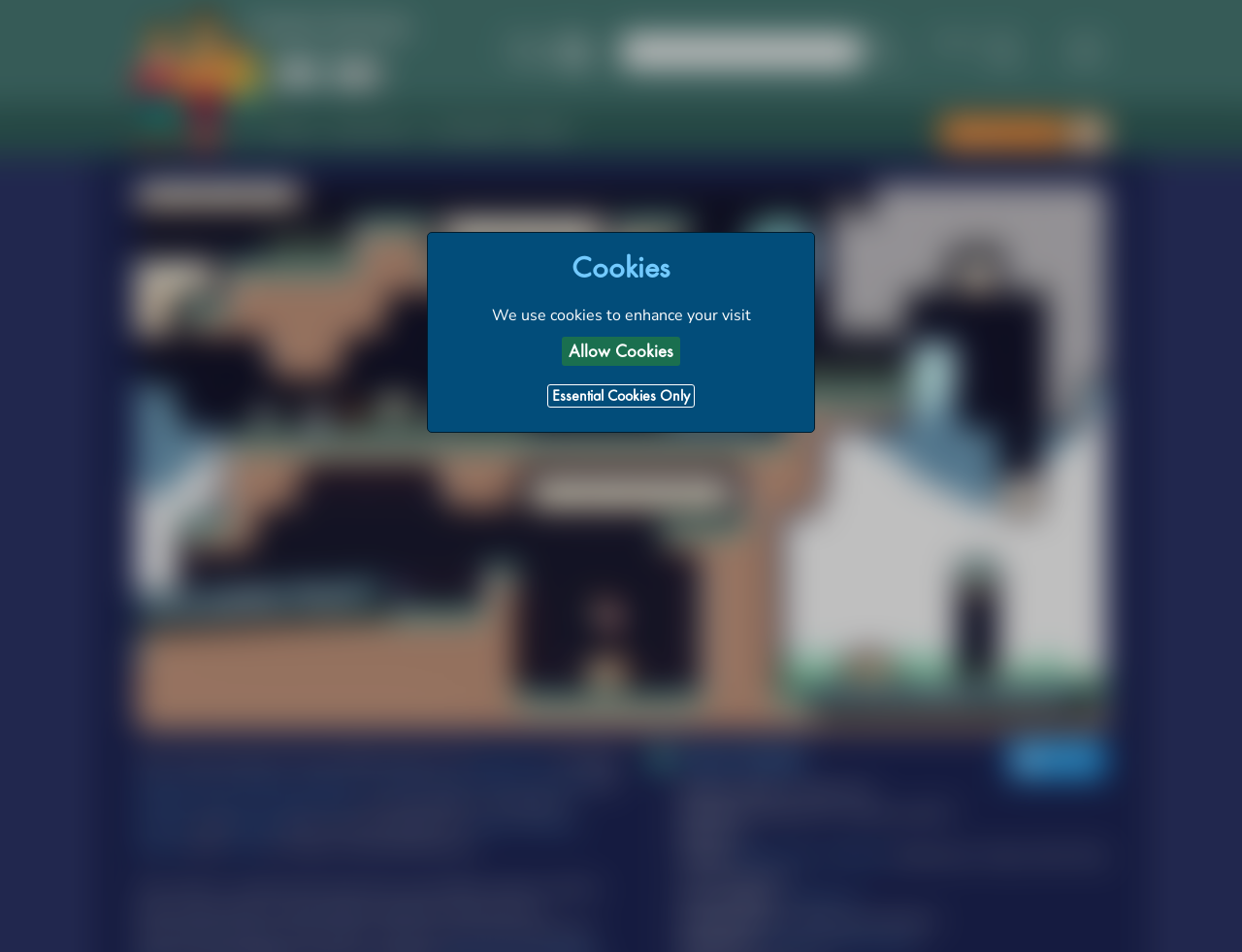What are the platforms on which the game is available?
Please provide a single word or phrase in response based on the screenshot.

Android, PC, Switch and iOS